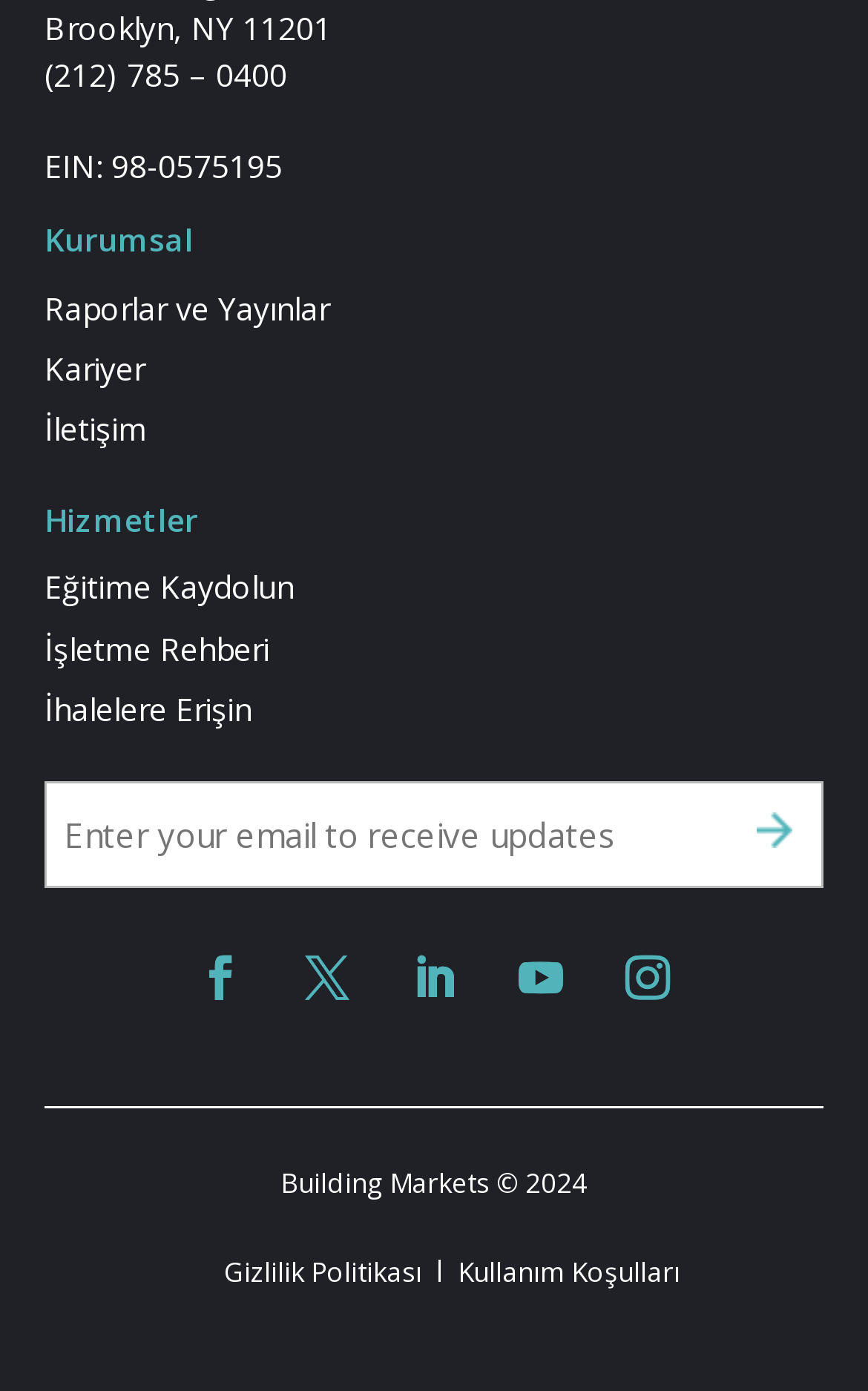Please specify the bounding box coordinates of the element that should be clicked to execute the given instruction: 'Click the 'Raporlar ve Yayınlar' link'. Ensure the coordinates are four float numbers between 0 and 1, expressed as [left, top, right, bottom].

[0.051, 0.206, 0.379, 0.237]